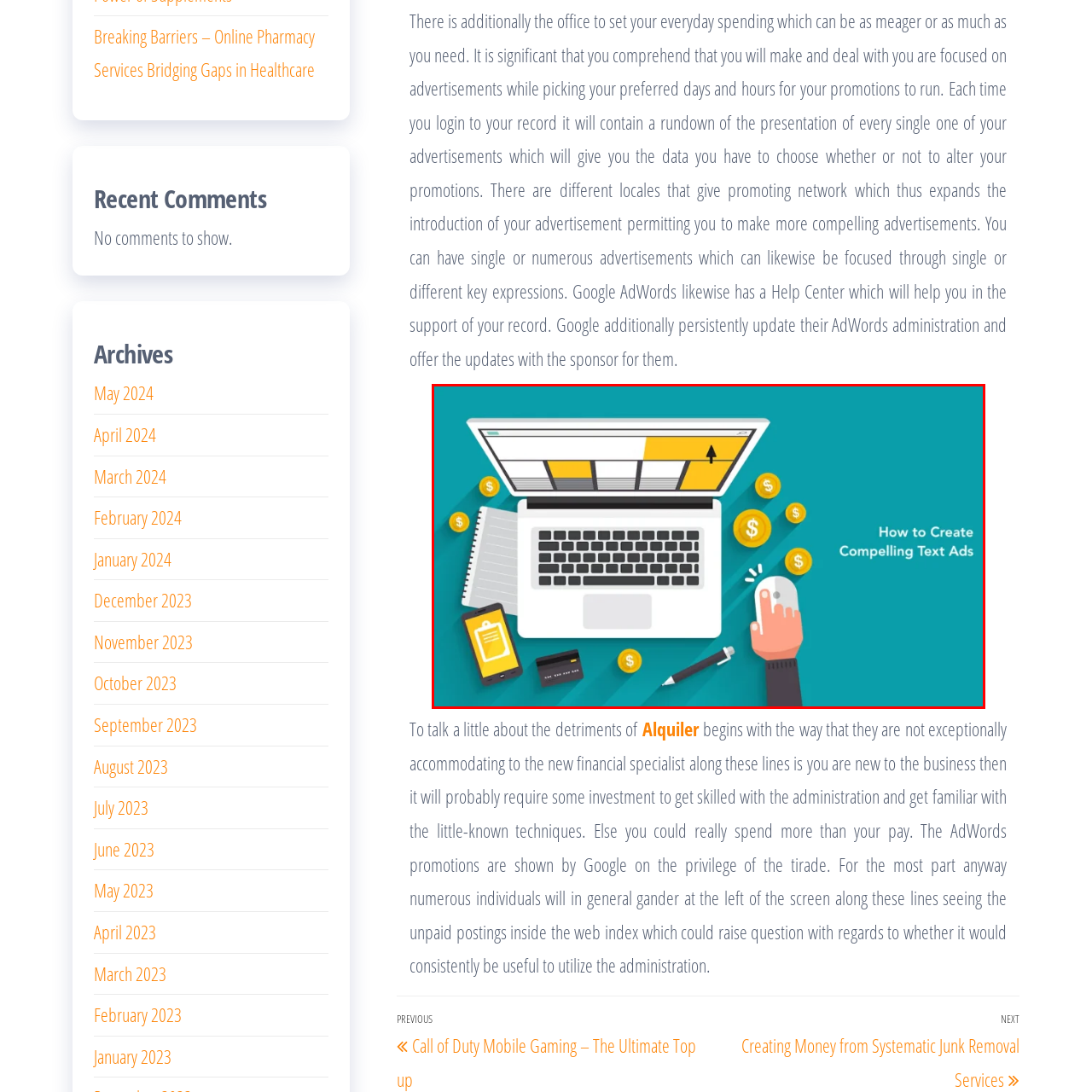What is the purpose of the spiral notepad?
Focus on the section of the image inside the red bounding box and offer an in-depth answer to the question, utilizing the information visible in the image.

The spiral notepad accompanying the laptop and other elements implies preparation and investment in advertising strategies, suggesting that the user is taking notes or planning their approach to creating compelling text ads.